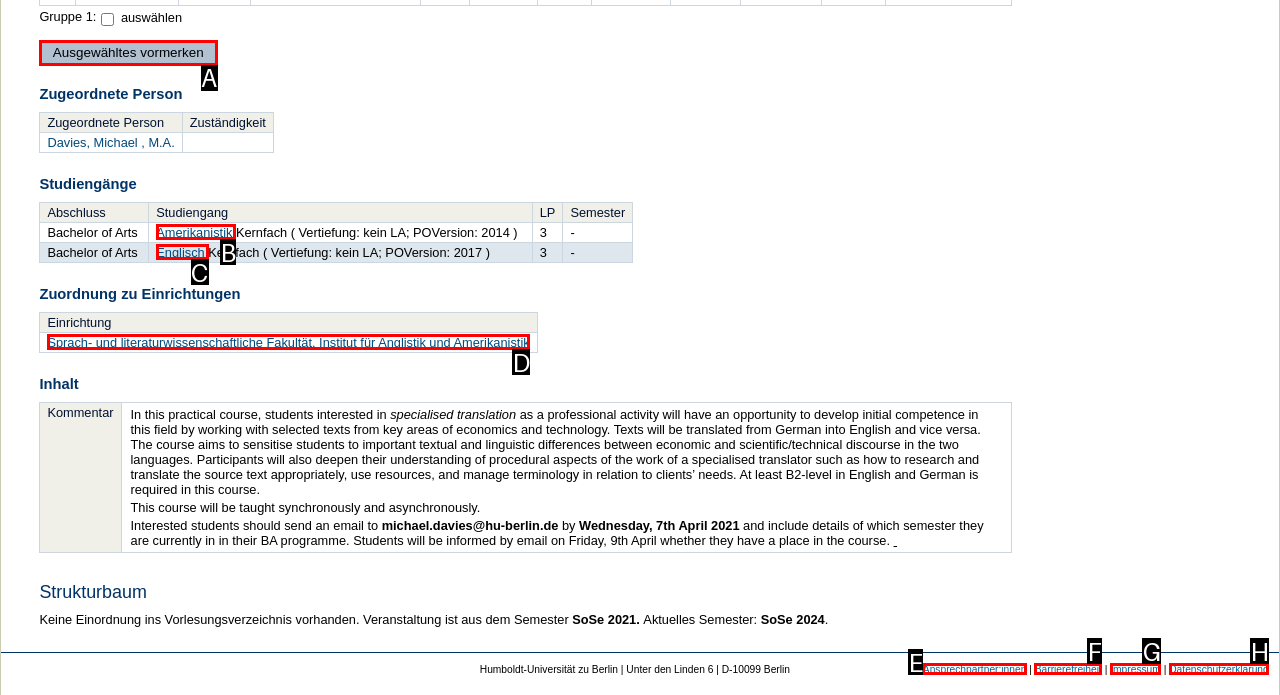Identify the option that corresponds to the given description: Englisch. Reply with the letter of the chosen option directly.

C